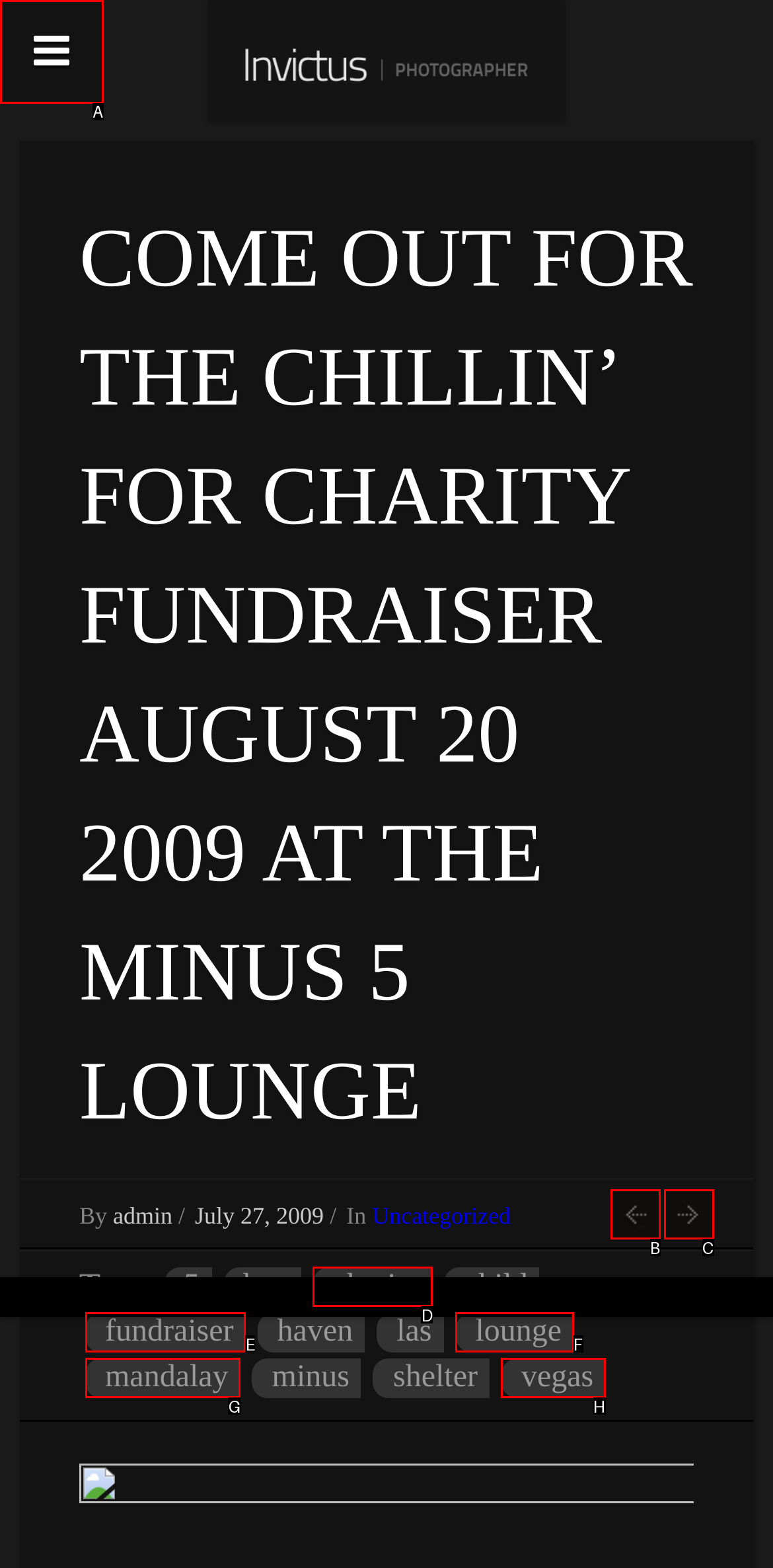Based on the provided element description: aria-label="Open menu", identify the best matching HTML element. Respond with the corresponding letter from the options shown.

None